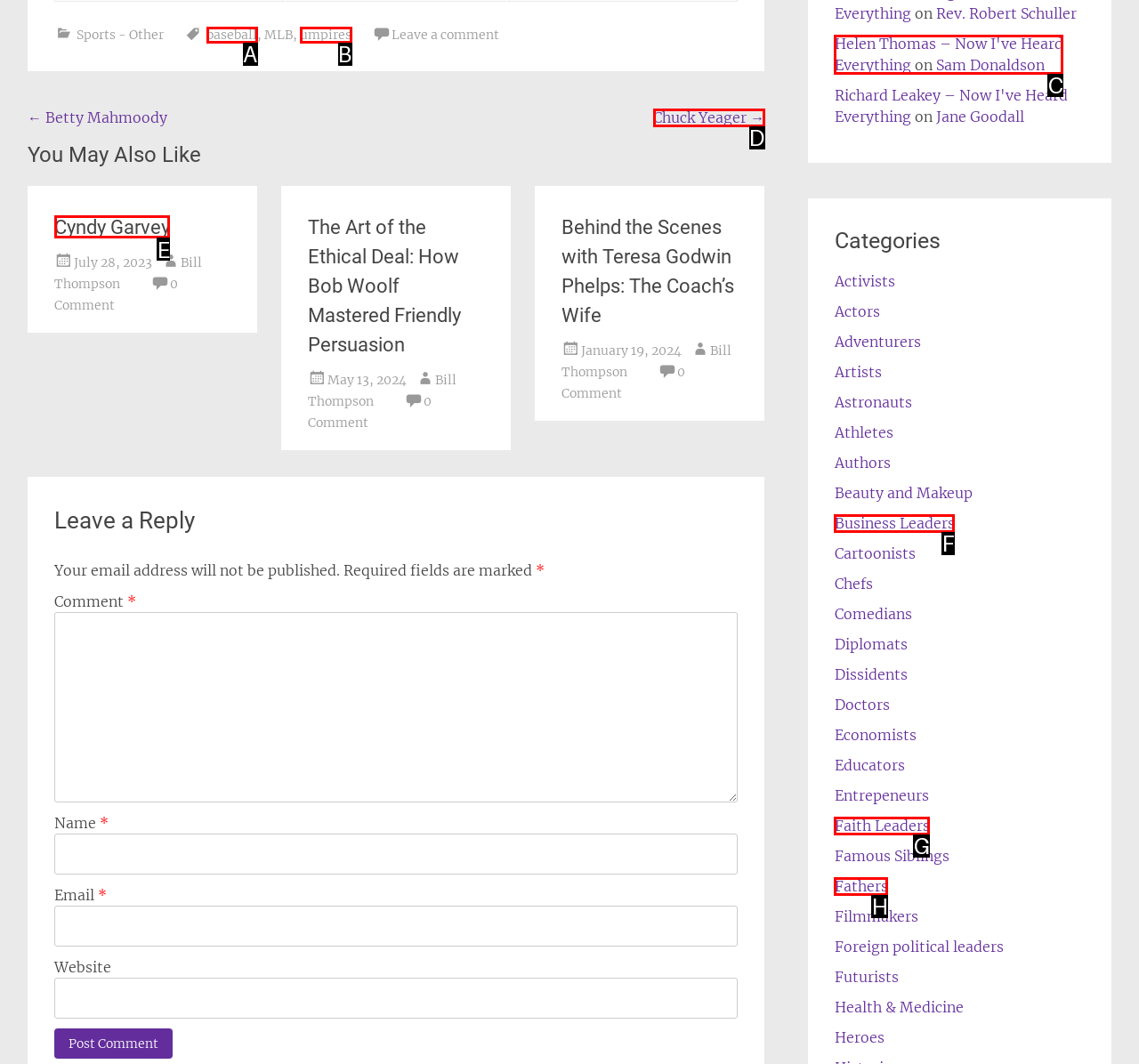To achieve the task: Click on the 'Cyndy Garvey' link, which HTML element do you need to click?
Respond with the letter of the correct option from the given choices.

E